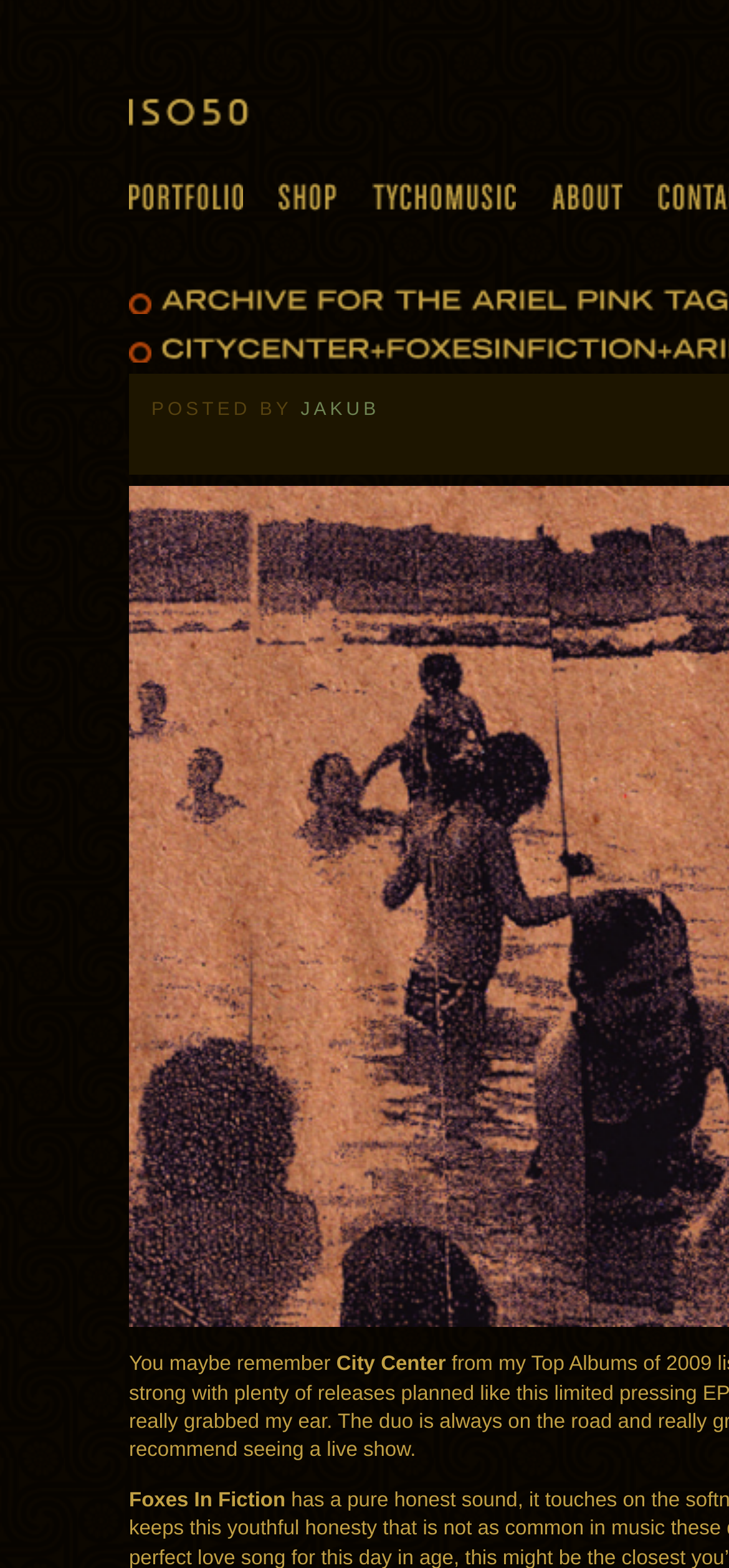How many links are in the top navigation bar?
Based on the screenshot, provide your answer in one word or phrase.

5